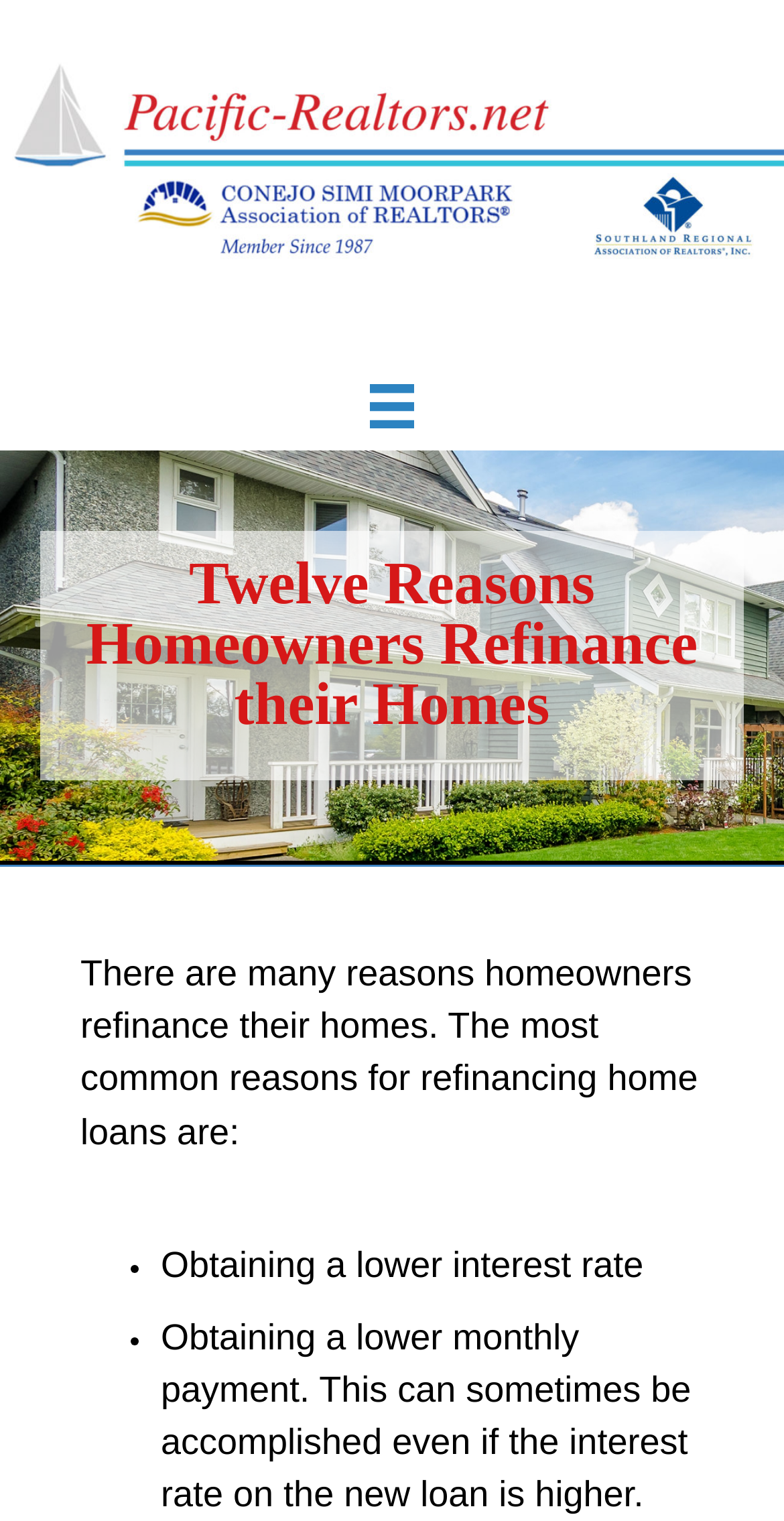Answer the question below in one word or phrase:
What is the purpose of the image on the webpage?

Decoration or logo